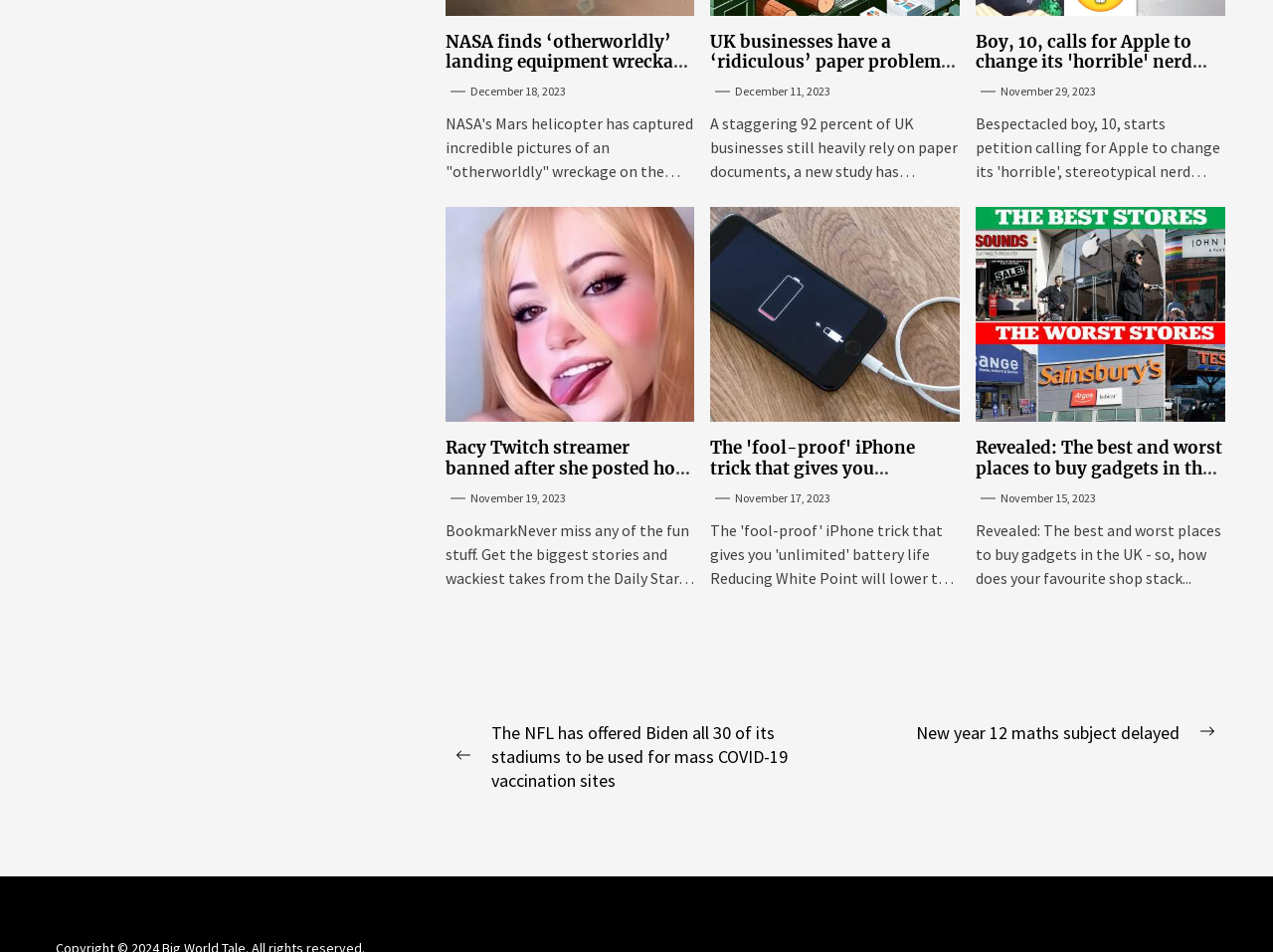What is the topic of the last article? Based on the image, give a response in one word or a short phrase.

Best and worst places to buy gadgets